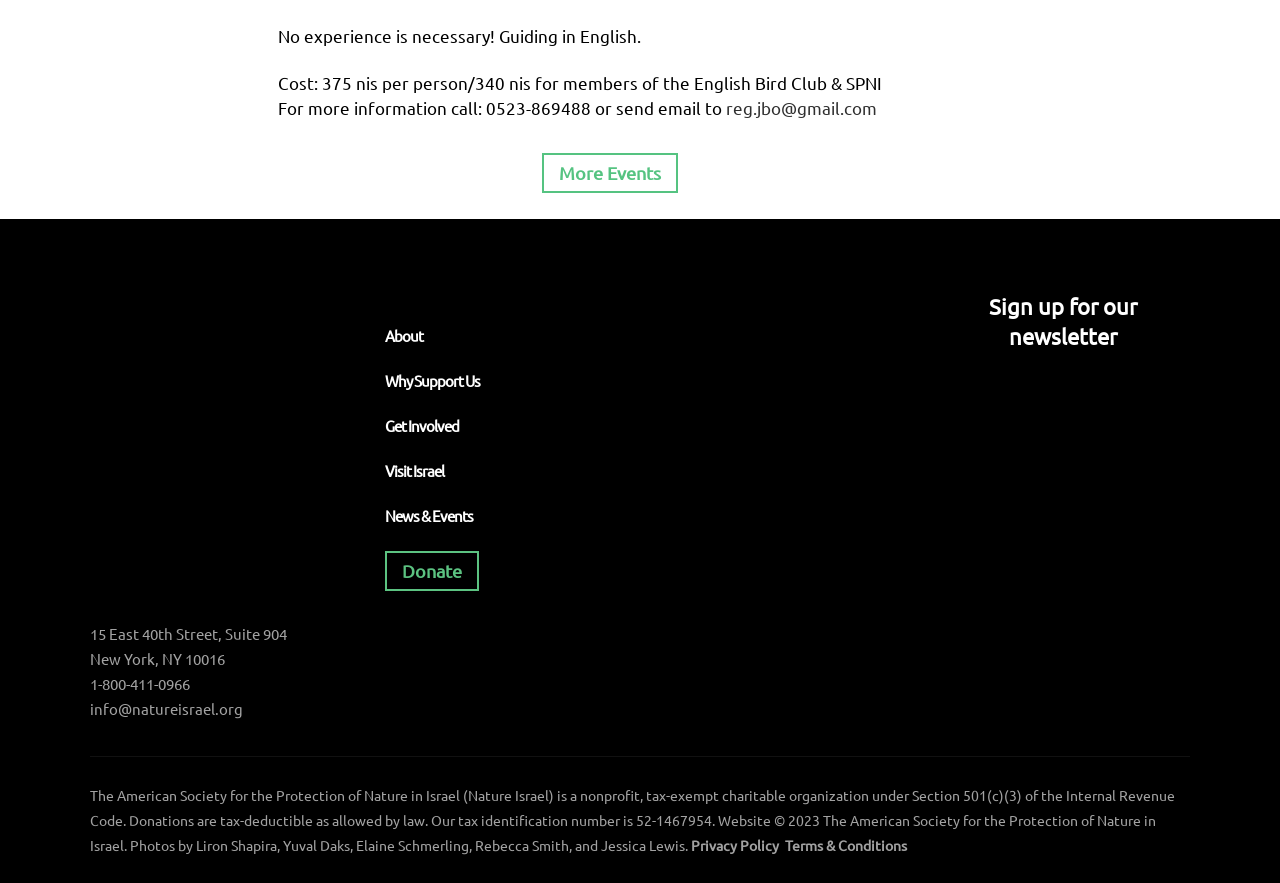Locate the bounding box coordinates of the element to click to perform the following action: 'Send an email to 'reg.jbo@gmail.com''. The coordinates should be given as four float values between 0 and 1, in the form of [left, top, right, bottom].

[0.567, 0.11, 0.685, 0.134]